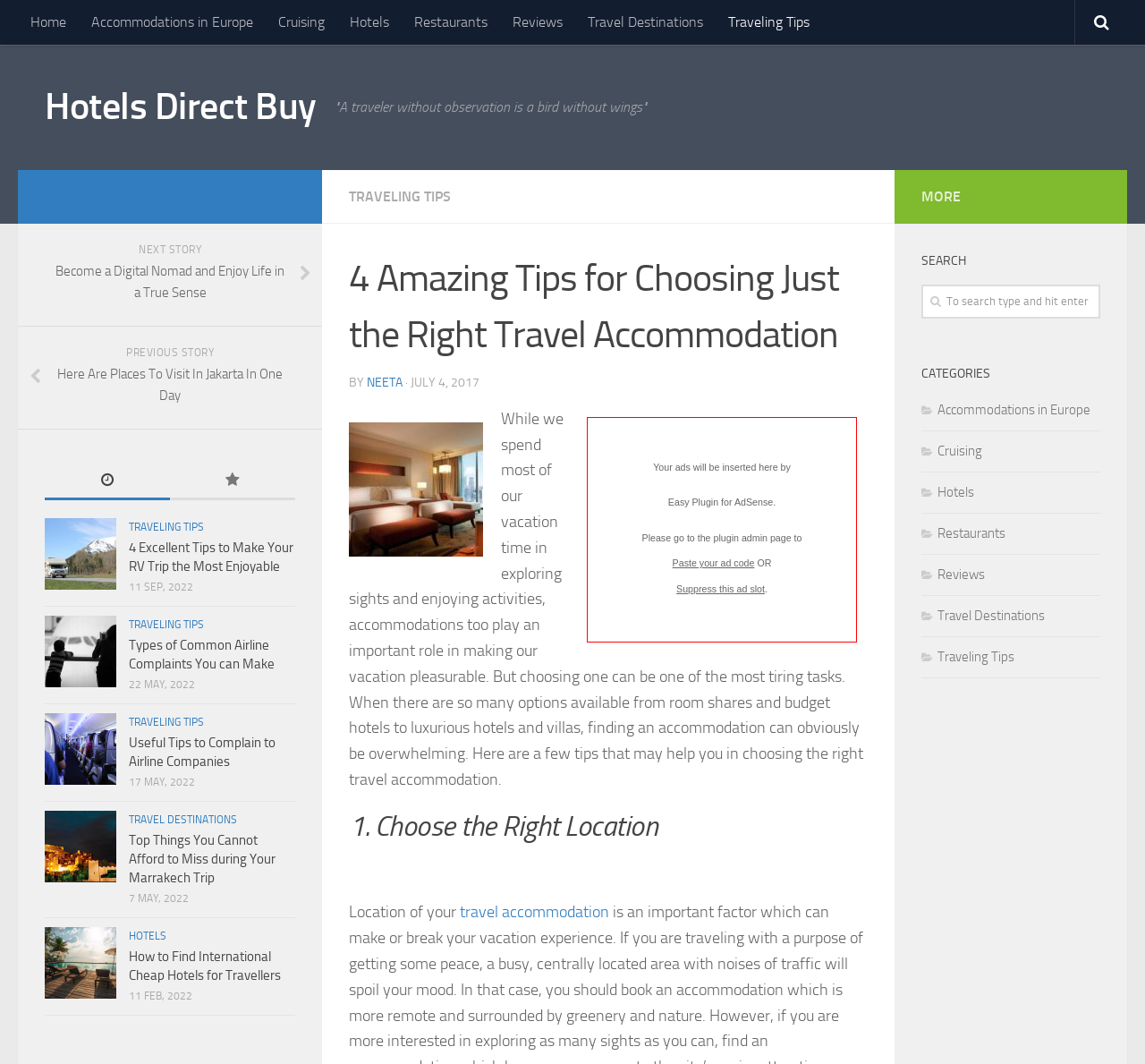Construct a comprehensive description capturing every detail on the webpage.

This webpage is about travel tips, specifically focusing on choosing the right travel accommodation. At the top, there is a navigation menu with links to various categories such as "Home", "Accommodations in Europe", "Cruising", "Hotels", "Restaurants", "Reviews", "Travel Destinations", and "Traveling Tips". Below the navigation menu, there is a quote "A traveler without observation is a bird without wings".

The main content of the webpage is an article titled "4 Amazing Tips for Choosing Just the Right Travel Accommodation" written by "NEETA" on "JULY 4, 2017". The article is divided into sections, with headings such as "1. Choose the Right Location". The text discusses the importance of choosing the right travel accommodation and provides tips on how to do so.

To the right of the article, there is an image related to travel accommodation. Below the article, there are links to other travel-related articles, including "4 Excellent Tips to Make Your RV Trip the Most Enjoyable", "Types of Common Airline Complaints You can Make", "Useful Tips to Complain to Airline Companies", "Top Things You Cannot Afford to Miss during Your Marrakech Trip", and "How to Find International Cheap Hotels for Travellers". Each of these links has a corresponding date and category label.

At the bottom of the webpage, there is a section with links to more articles, labeled "MORE". There is also a search bar and a list of categories, including "Accommodations in Europe", "Cruising", "Hotels", "Restaurants", "Reviews", "Travel Destinations", and "Traveling Tips".